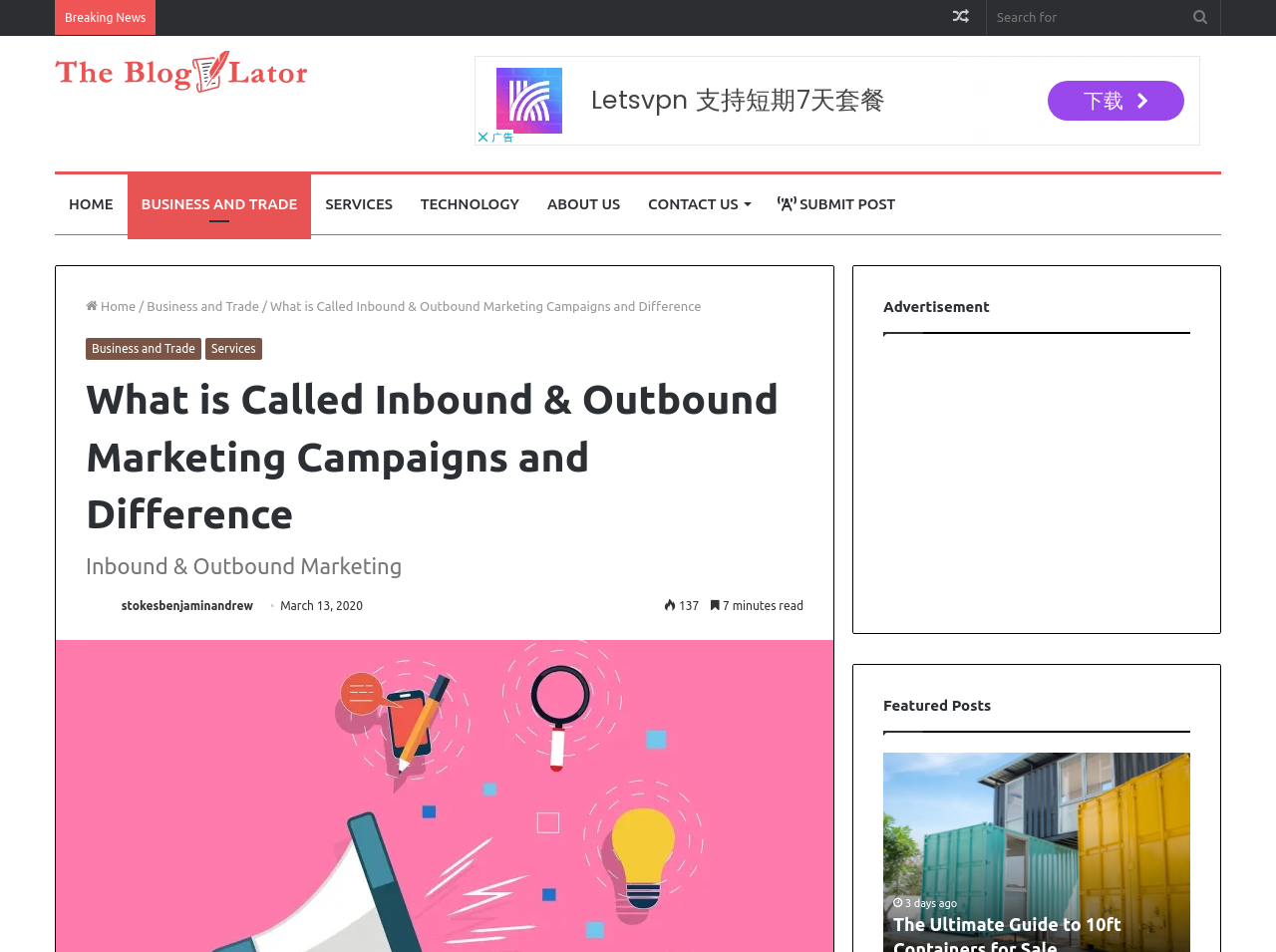Who is the author of the current article?
Look at the screenshot and provide an in-depth answer.

I found the author's name in the link element with the text 'stokesbenjaminandrew' in the header section.